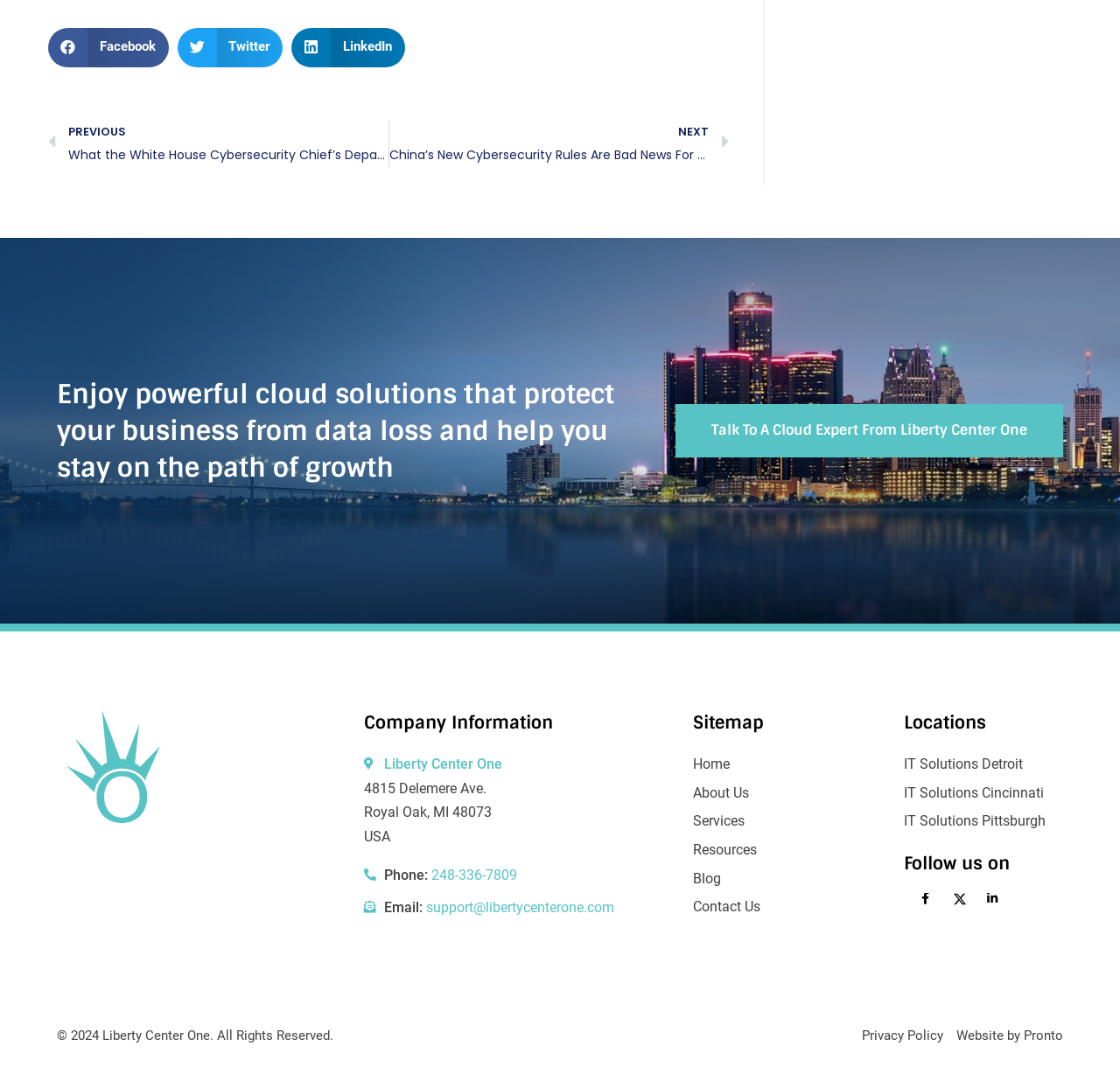What is the purpose of the 'Talk To A Cloud Expert' link?
Give a one-word or short phrase answer based on the image.

To contact a cloud expert